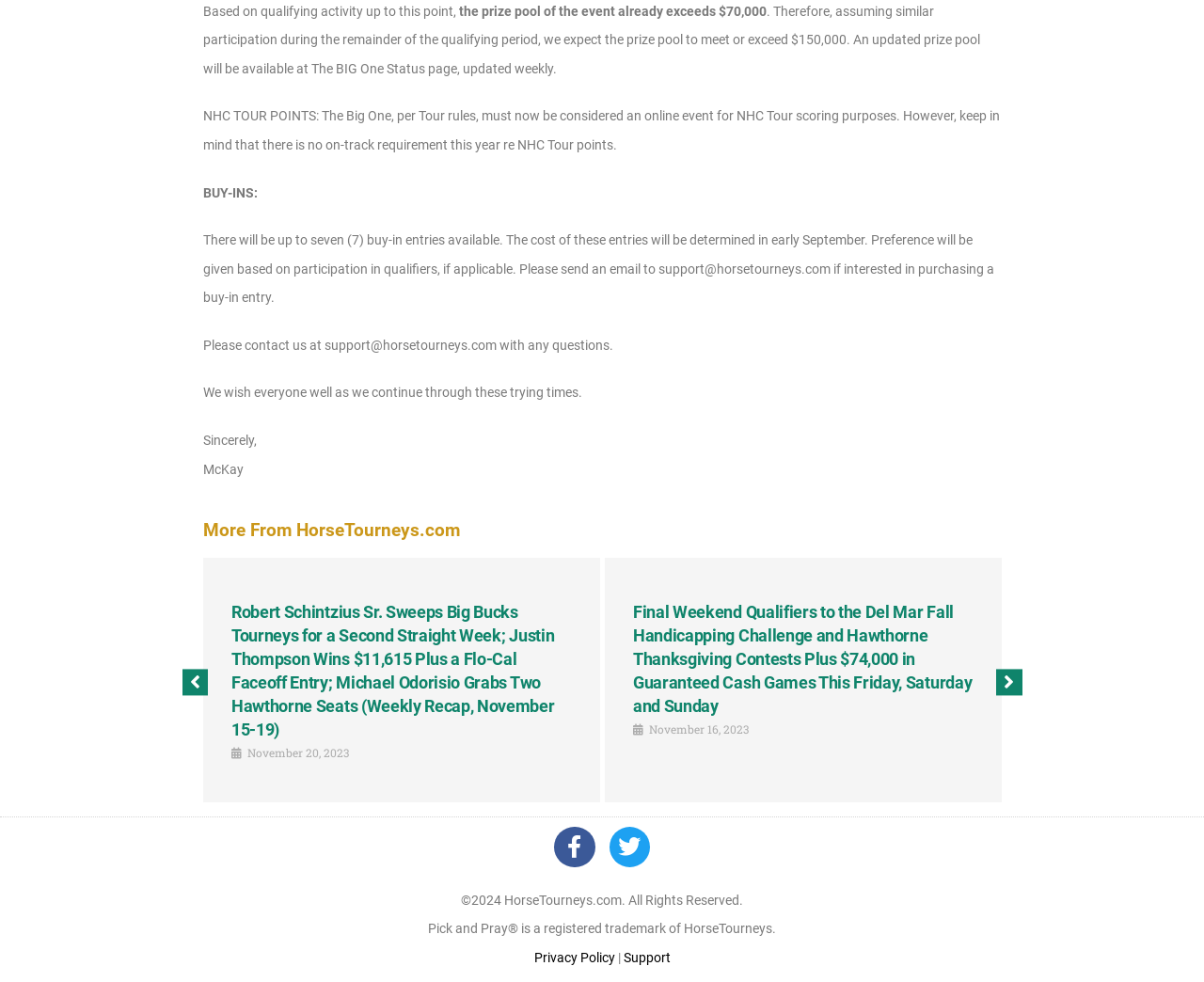Indicate the bounding box coordinates of the element that needs to be clicked to satisfy the following instruction: "Click the 'Previous' button". The coordinates should be four float numbers between 0 and 1, i.e., [left, top, right, bottom].

[0.151, 0.682, 0.172, 0.708]